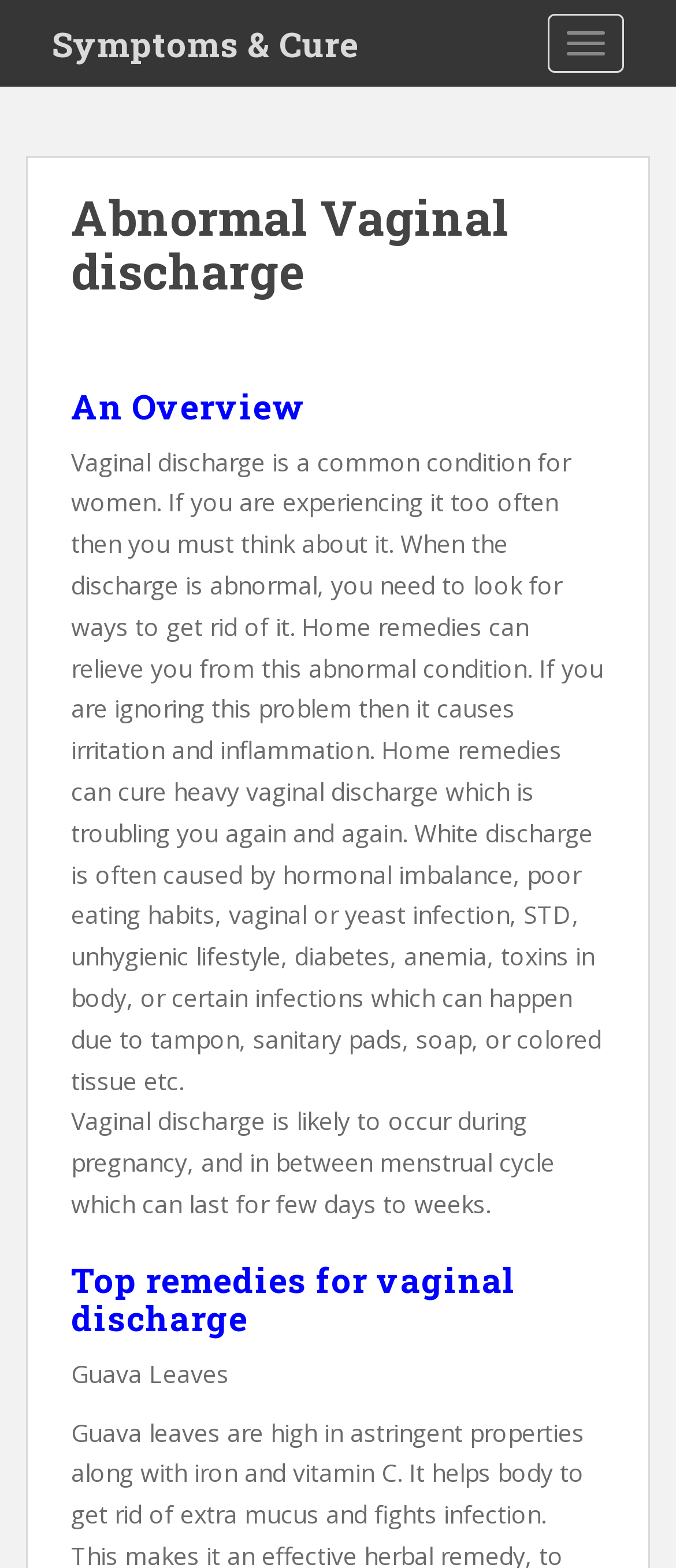What is the purpose of home remedies?
Based on the screenshot, provide your answer in one word or phrase.

Relieve abnormal condition